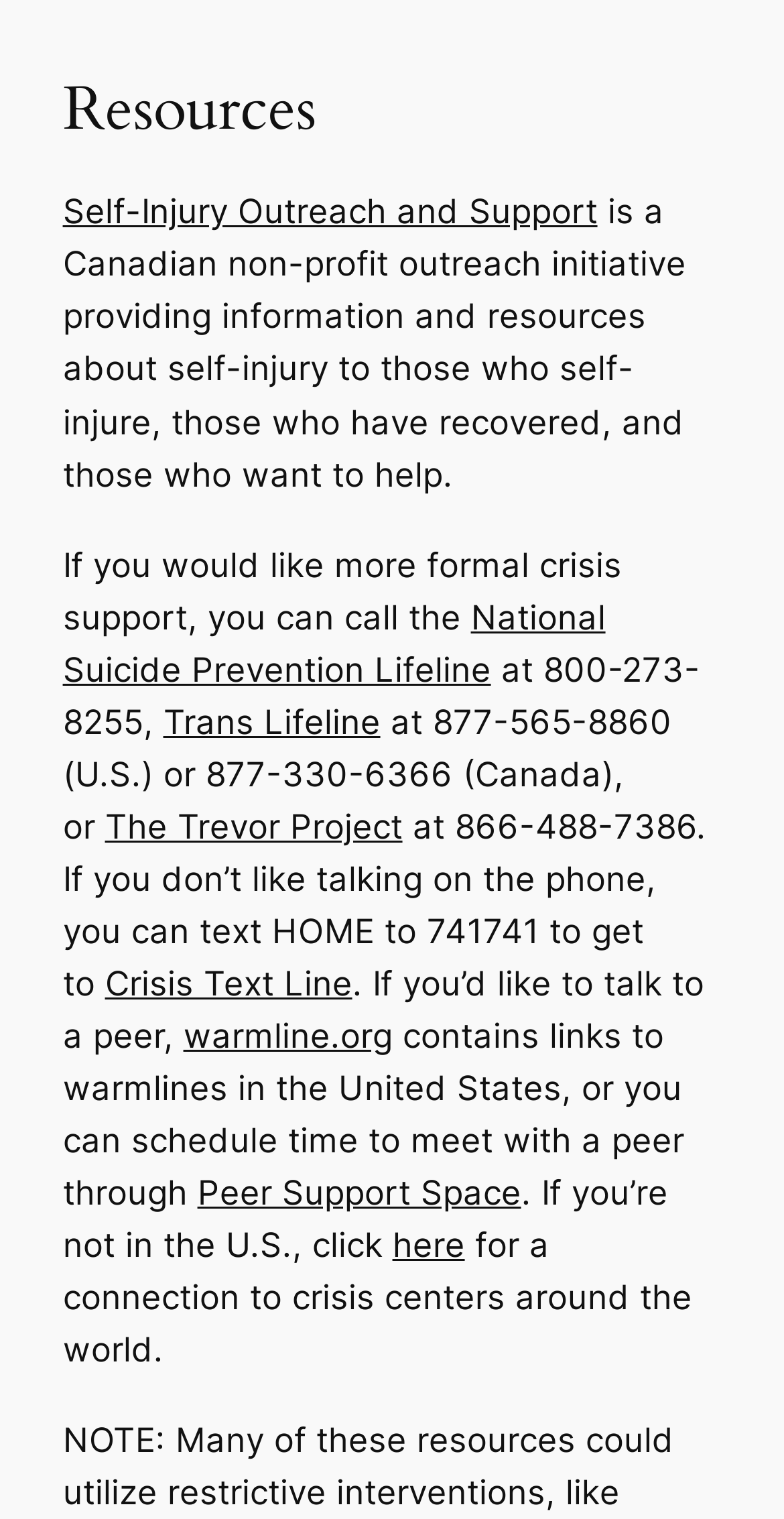Based on the element description Self-Injury Outreach and Support, identify the bounding box coordinates for the UI element. The coordinates should be in the format (top-left x, top-left y, bottom-right x, bottom-right y) and within the 0 to 1 range.

[0.08, 0.126, 0.762, 0.153]